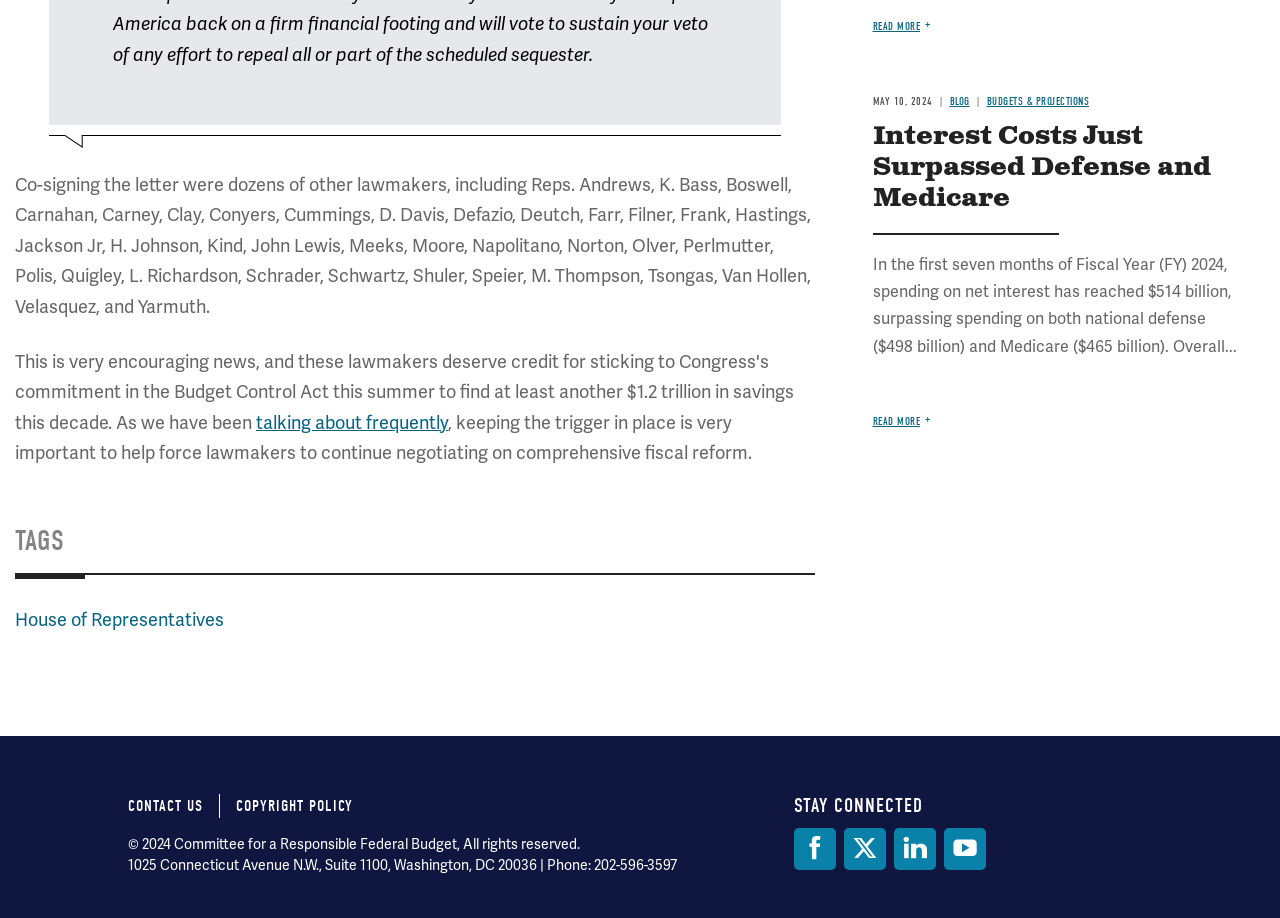Given the description Facebook, predict the bounding box coordinates of the UI element. Ensure the coordinates are in the format (top-left x, top-left y, bottom-right x, bottom-right y) and all values are between 0 and 1.

[0.62, 0.902, 0.653, 0.948]